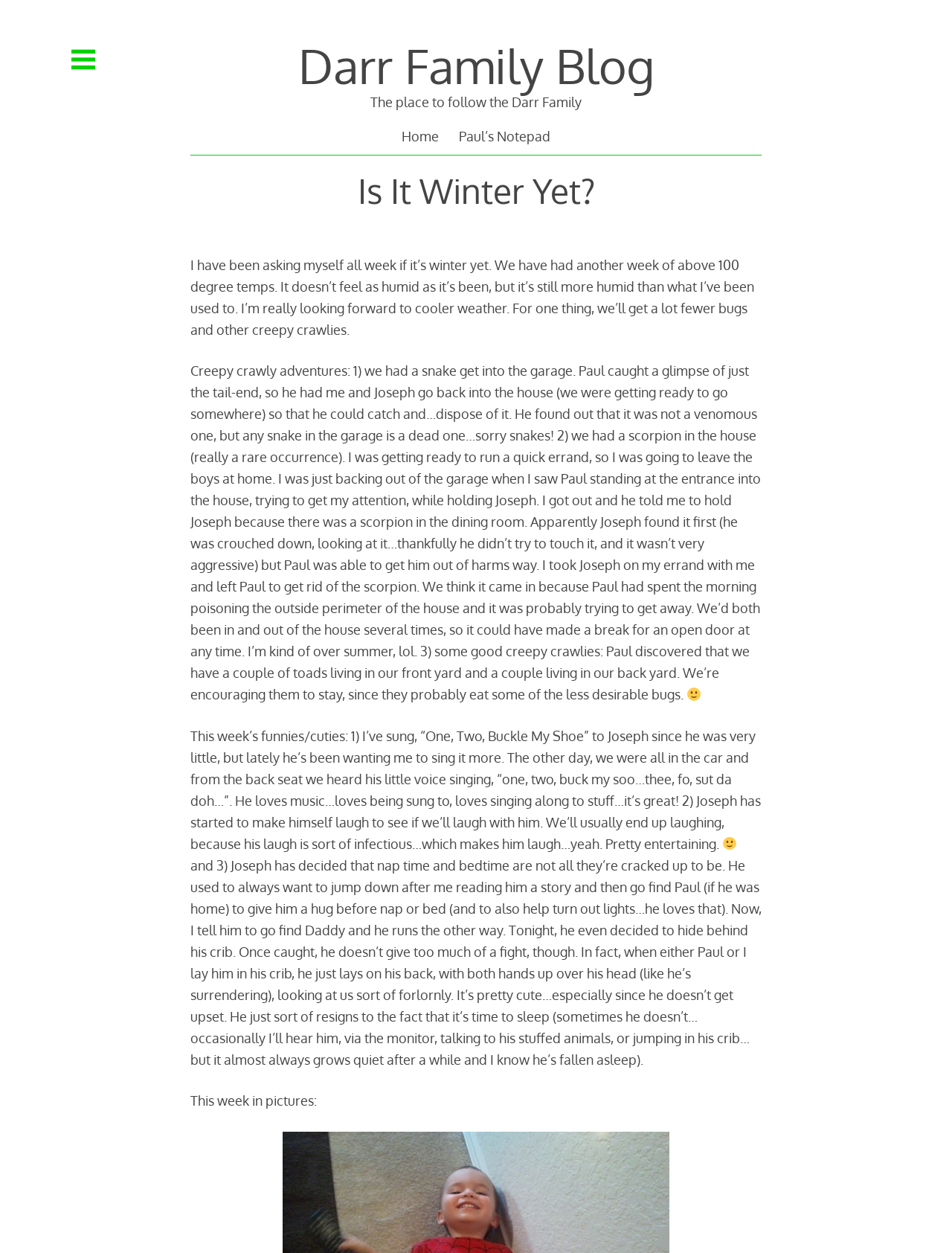Elaborate on the different components and information displayed on the webpage.

The webpage is a blog post titled "Is It Winter Yet?" on the Darr Family Blog. At the top left corner, there is a button labeled "Show sidebar" accompanied by an image. To the right of this button, the blog's title "Darr Family Blog" is displayed prominently in a heading. Below the title, a subtitle "The place to follow the Darr Family" is written.

The main content of the blog post is divided into sections. The first section starts with a heading "Is It Winter Yet?" followed by a block of text describing the author's experience with the hot weather and their desire for cooler temperatures. The text also mentions encounters with snakes, scorpions, and other creepy crawlies.

The next section is about "Creepy crawly adventures" and consists of three paragraphs describing the author's experiences with a snake in the garage, a scorpion in the house, and toads living in their yard. The section also includes two smiley face images.

The following section is titled "This week's funnies/cuties" and contains three paragraphs about the author's son Joseph, including his love for music, his attempts to make his parents laugh, and his resistance to nap time and bedtime. This section also includes two smiley face images.

Finally, the last section is titled "This week in pictures" but does not contain any images or further text.